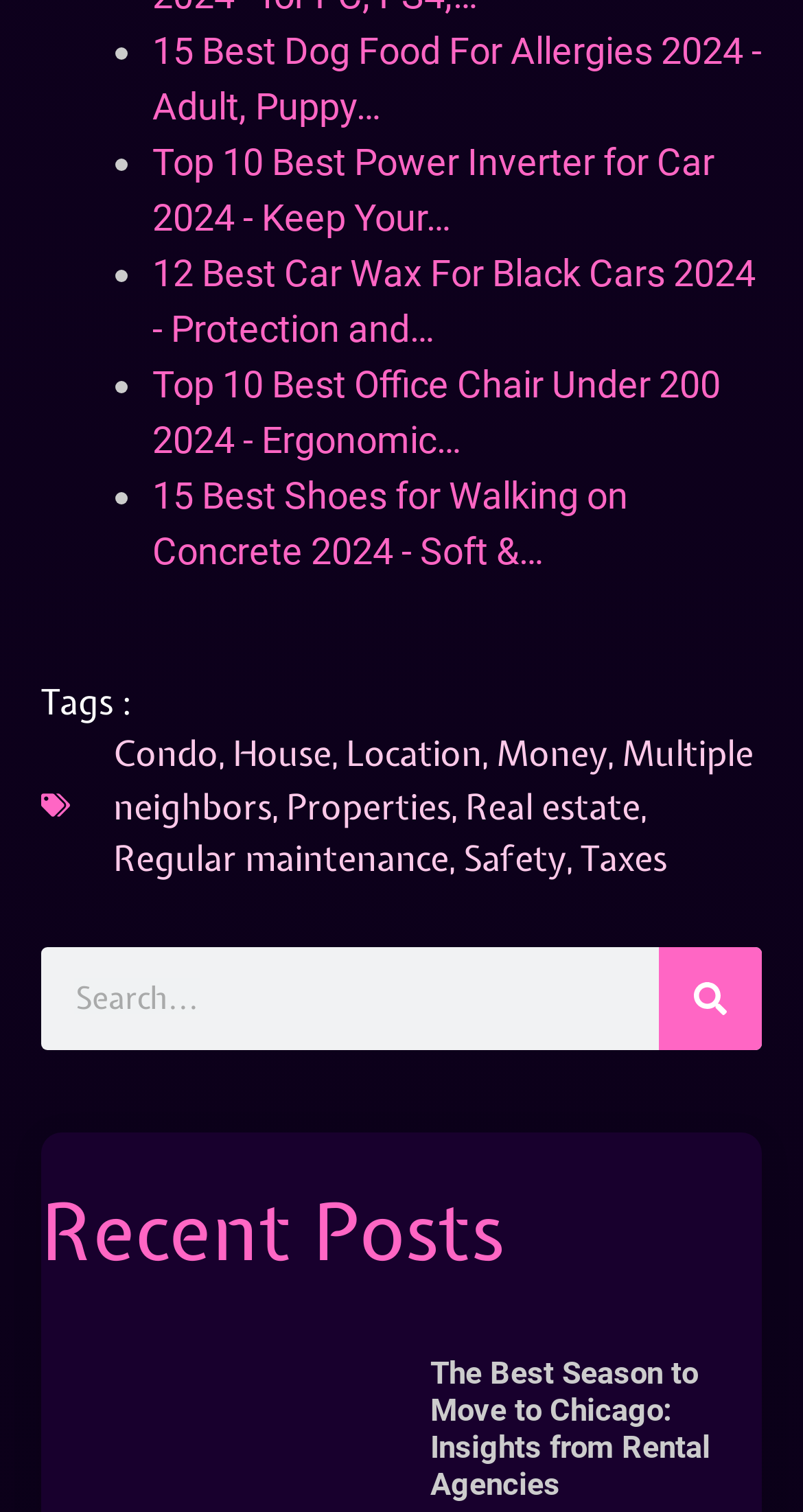Calculate the bounding box coordinates of the UI element given the description: "Search".

[0.821, 0.626, 0.949, 0.694]